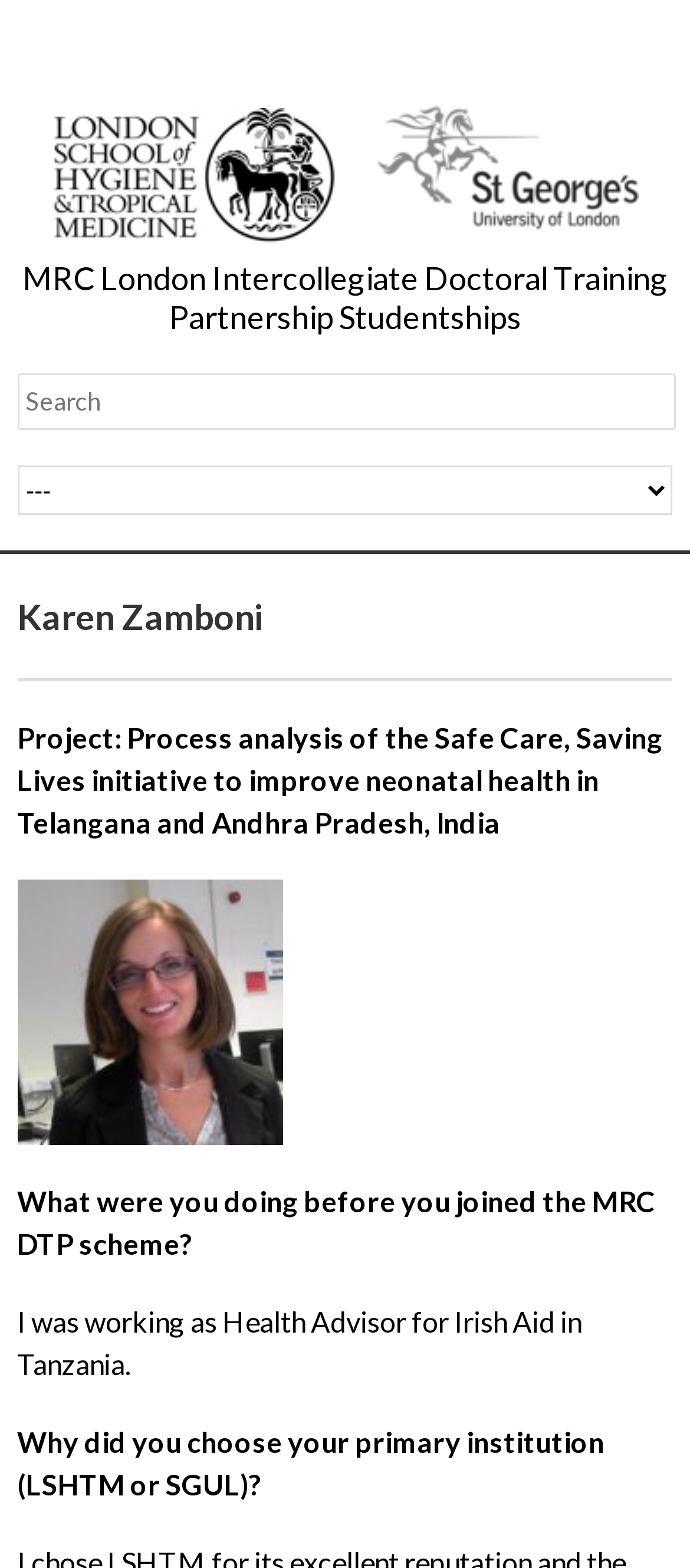Create an elaborate caption for the webpage.

The webpage appears to be a profile page for Karen Zamboni, a student in the MRC London Intercollegiate Doctoral Training Partnership Studentships program. At the top left, there is a link to the London School of Hygiene & Tropical Medicine, accompanied by an image of the institution's logo. To the right of this, there is a link to the MRC London Intercollegiate Doctoral Training Partnership Studentships program, also accompanied by an image of the program's logo. 

Below these links, there is a textbox and a combobox, likely used for searching or filtering purposes. The heading "Karen Zamboni" is centered above a brief project description, which reads "Process analysis of the Safe Care, Saving Lives initiative to improve neonatal health in Telangana and Andhra Pradesh, India". 

Further down, there is a link, followed by a series of questions and answers. The first question is "What were you doing before you joined the MRC DTP scheme?", and the answer is "I was working as Health Advisor for Irish Aid in Tanzania." The next question is "Why did you choose your primary institution (LSHTM or SGUL)?", but the answer is not provided in the given accessibility tree.